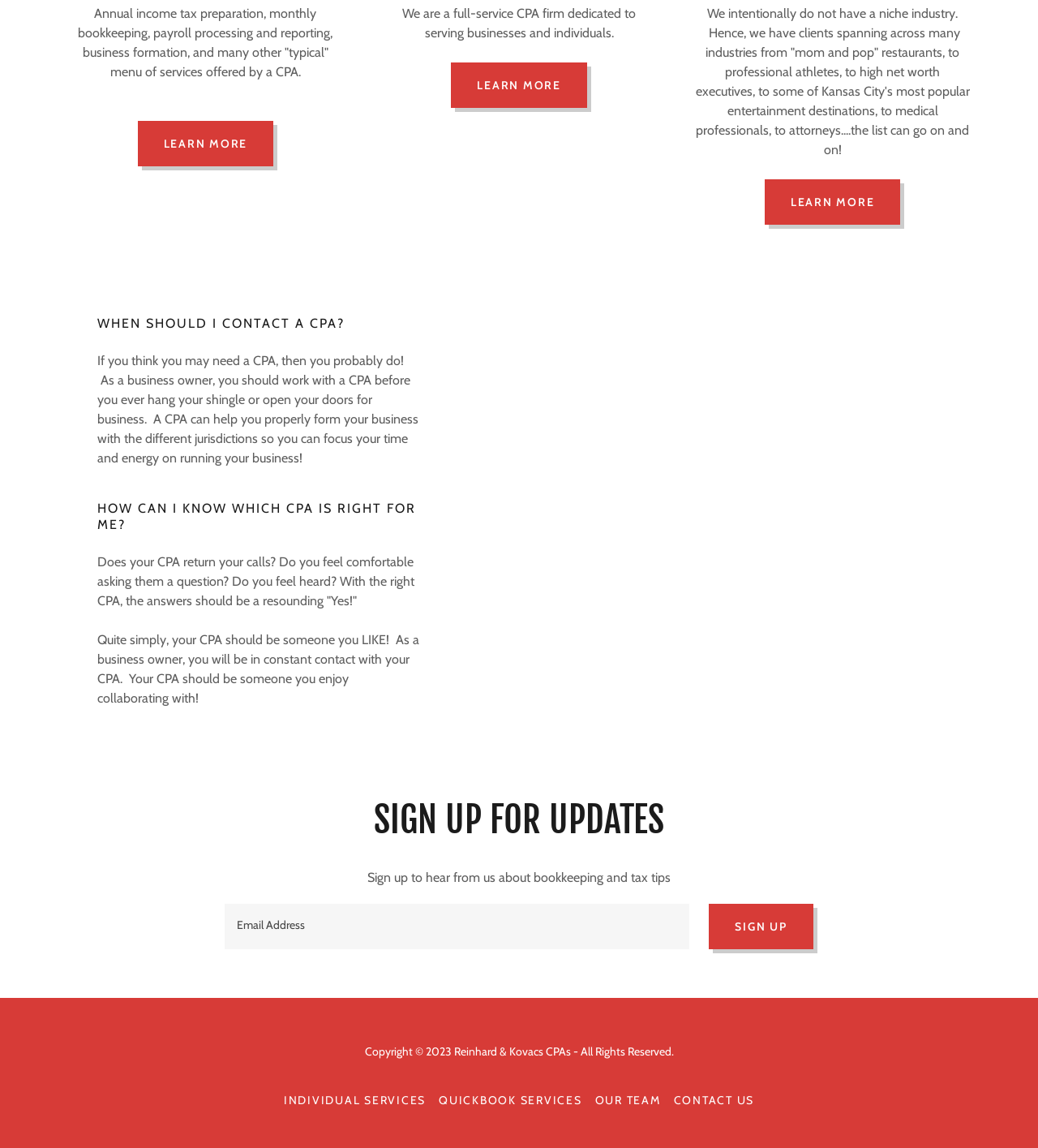What can I do on this webpage?
Look at the screenshot and give a one-word or phrase answer.

Sign up for updates